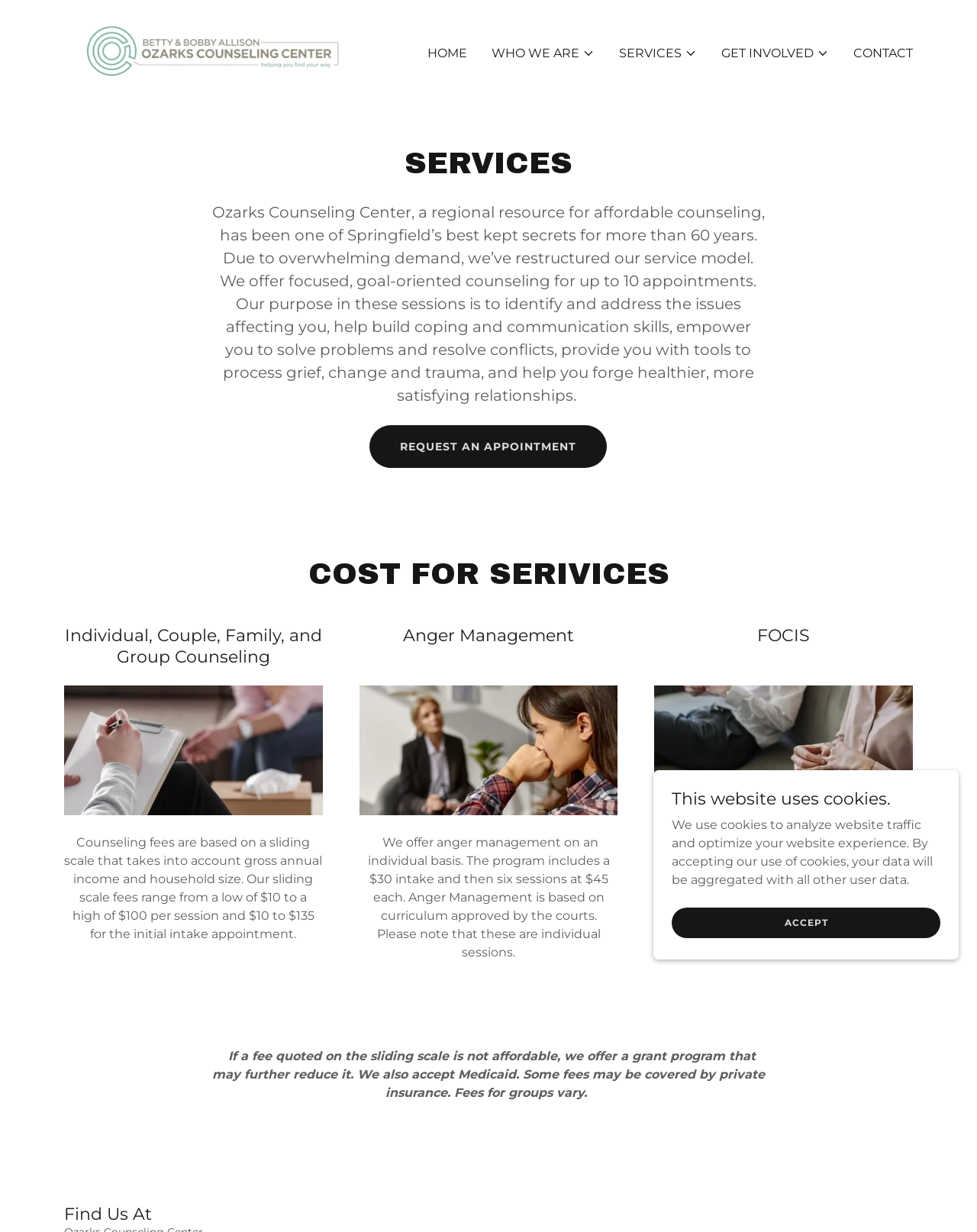Please specify the bounding box coordinates of the clickable region to carry out the following instruction: "Learn about individual counseling". The coordinates should be four float numbers between 0 and 1, in the format [left, top, right, bottom].

[0.066, 0.602, 0.33, 0.614]